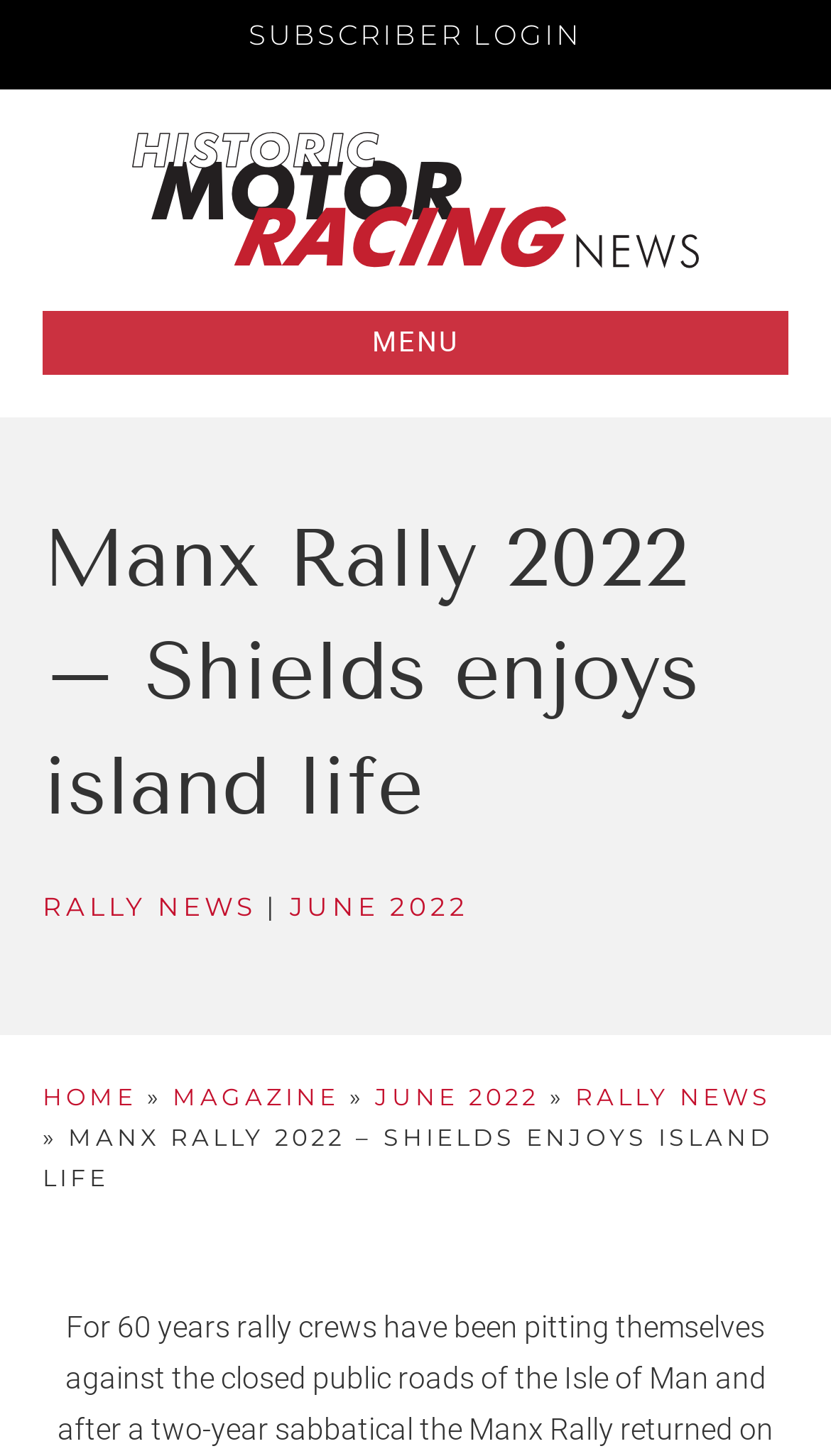What is the logo of the website?
Could you please answer the question thoroughly and with as much detail as possible?

I found the answer by looking at the image element on the webpage, which is described as 'Historic Motor Racing News Logo'. This image is likely the logo of the website.